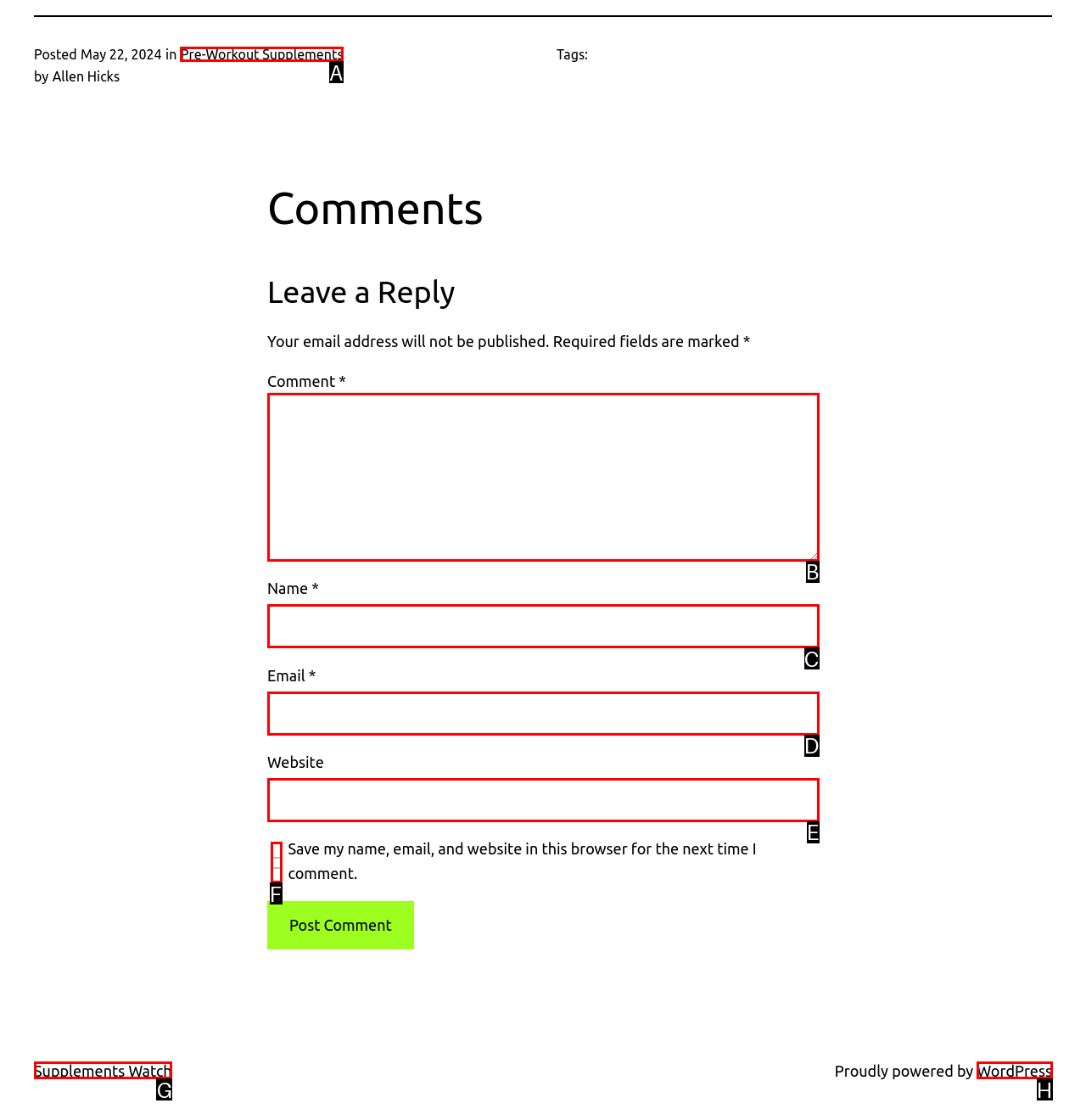Identify the letter of the UI element needed to carry out the task: Visit the Pre-Workout Supplements page
Reply with the letter of the chosen option.

A